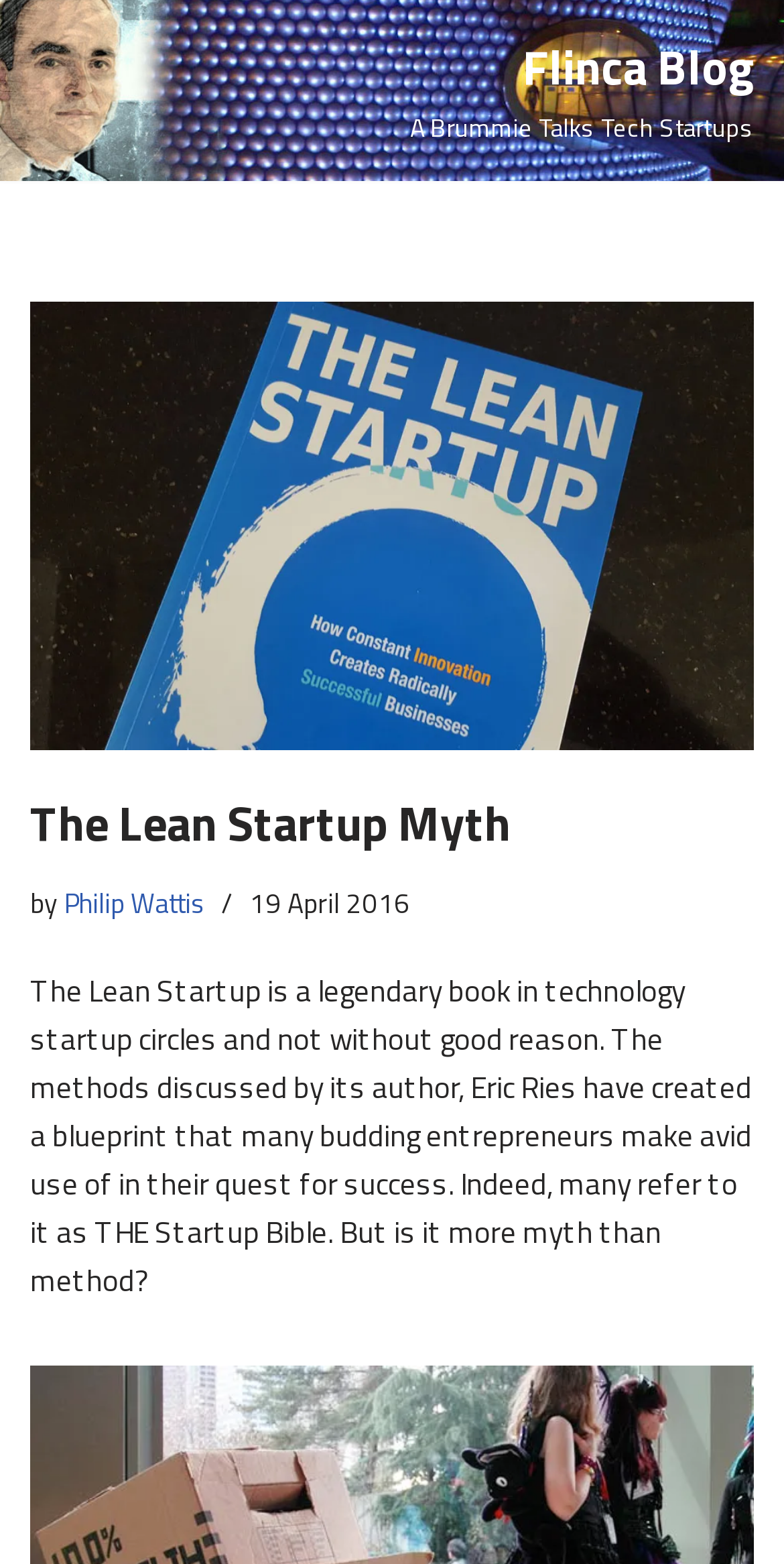Locate the bounding box for the described UI element: "The Lean Startup Myth". Ensure the coordinates are four float numbers between 0 and 1, formatted as [left, top, right, bottom].

[0.038, 0.503, 0.651, 0.55]